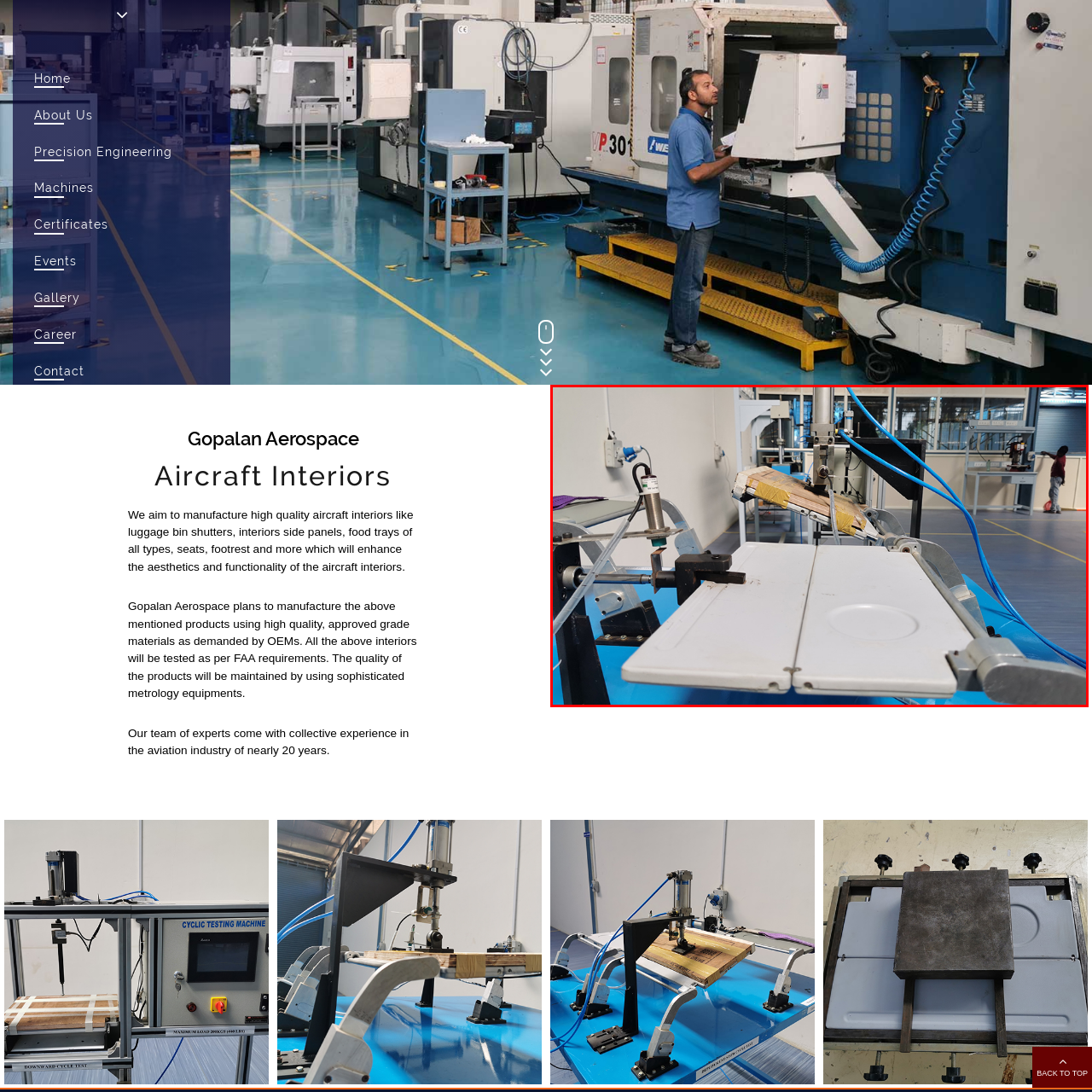Inspect the area marked by the red box and provide a short answer to the question: What is the focus of the modern facility in the background?

Aircraft interiors and components